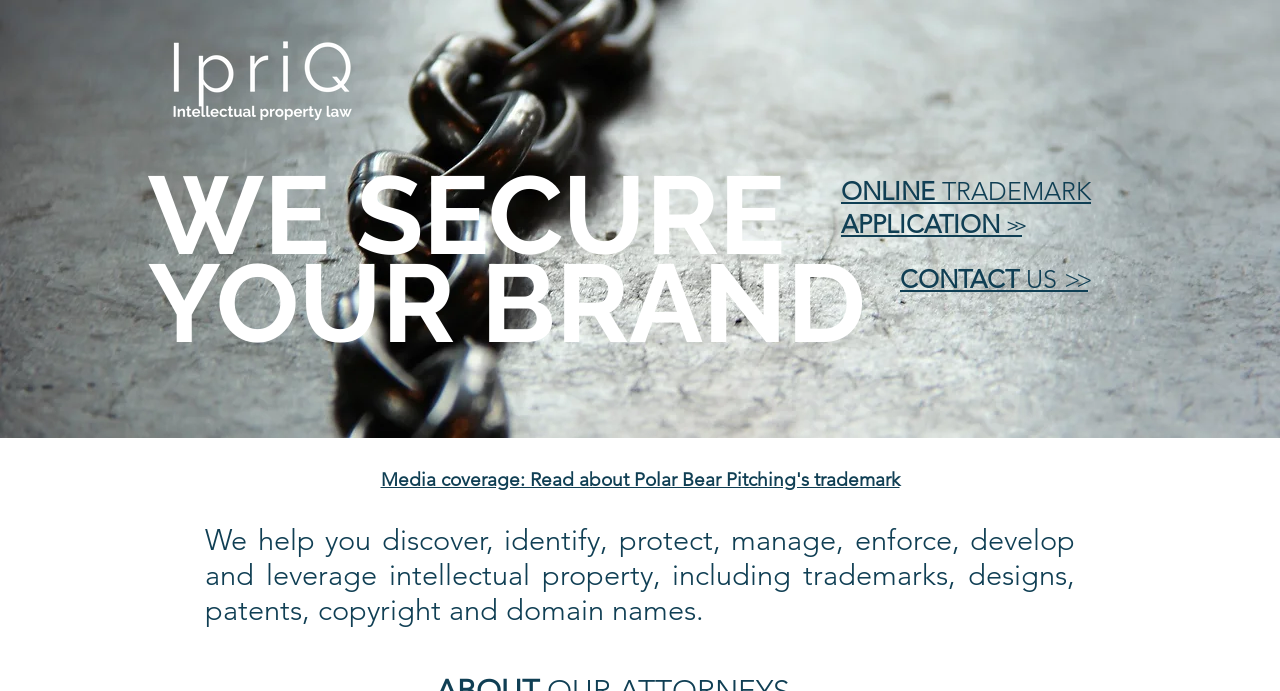Extract the bounding box coordinates for the HTML element that matches this description: "APPLICATION >>". The coordinates should be four float numbers between 0 and 1, i.e., [left, top, right, bottom].

[0.657, 0.307, 0.798, 0.35]